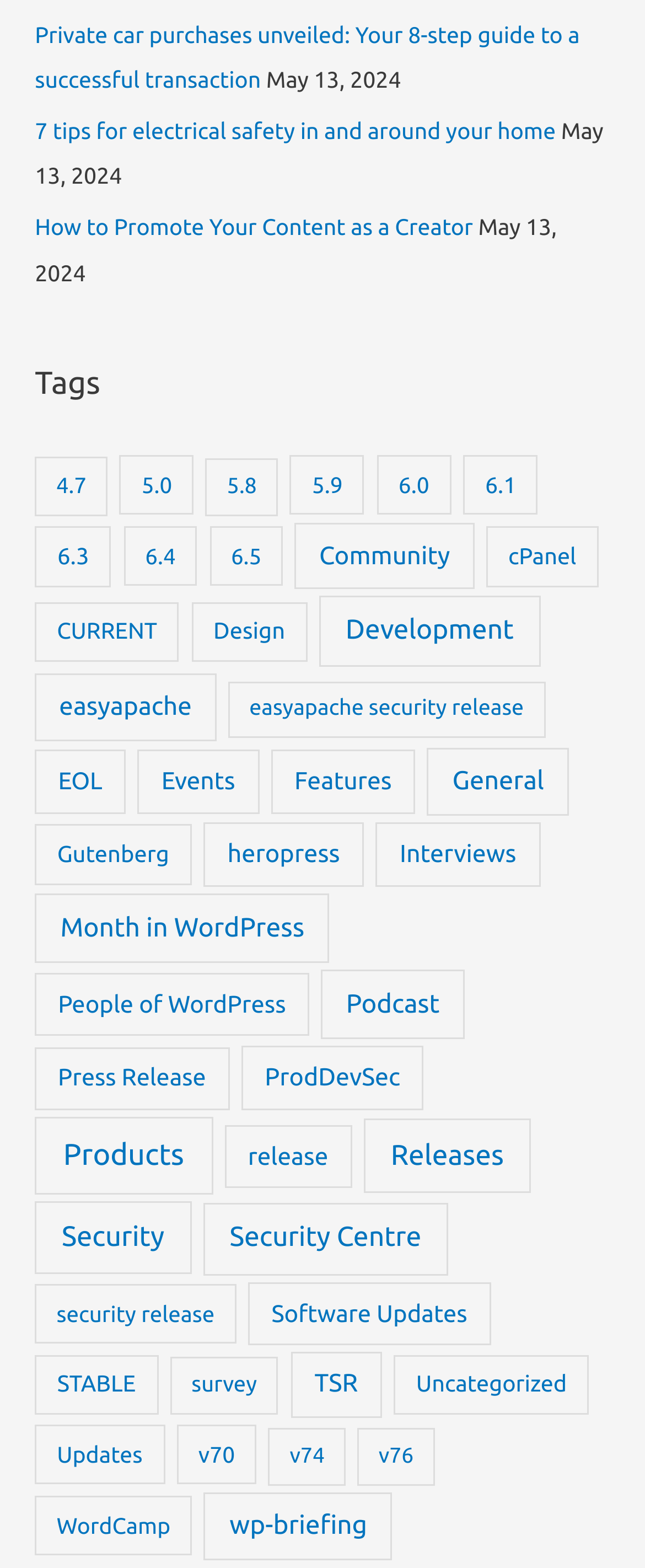Please provide the bounding box coordinates for the UI element as described: "People of WordPress". The coordinates must be four floats between 0 and 1, represented as [left, top, right, bottom].

[0.054, 0.62, 0.479, 0.661]